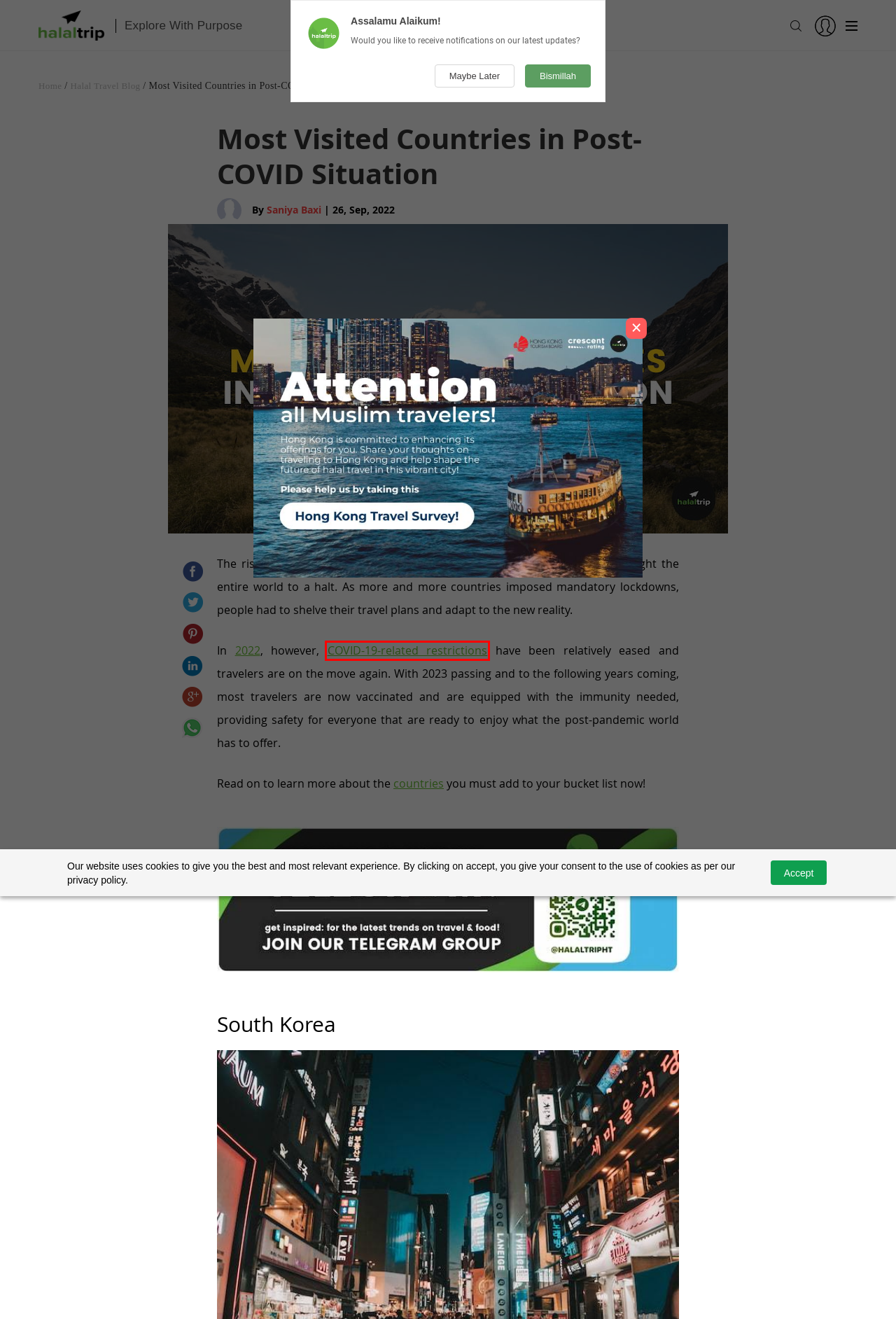Given a screenshot of a webpage with a red bounding box highlighting a UI element, choose the description that best corresponds to the new webpage after clicking the element within the red bounding box. Here are your options:
A. Muslim travelers guide to cities around the world | Halal Trip
B. Beautiful Free Images & Pictures | Unsplash
C. Plan your Halal Travel Holiday Experience | Halal Trip
D. Country Destinations that have opened up their borders
E. Top Muslim-Friendly Travel Destinations for 2022 [Holiday Destinations]
F. Follow Saniya Baxi on Halaltrip timeline | Halal Trip
G. Sora Sagano (@sorasagano) | Unsplash Photo Community
H. 10 of the Best Shopping Malls in Seoul [Travel South Korea]

D